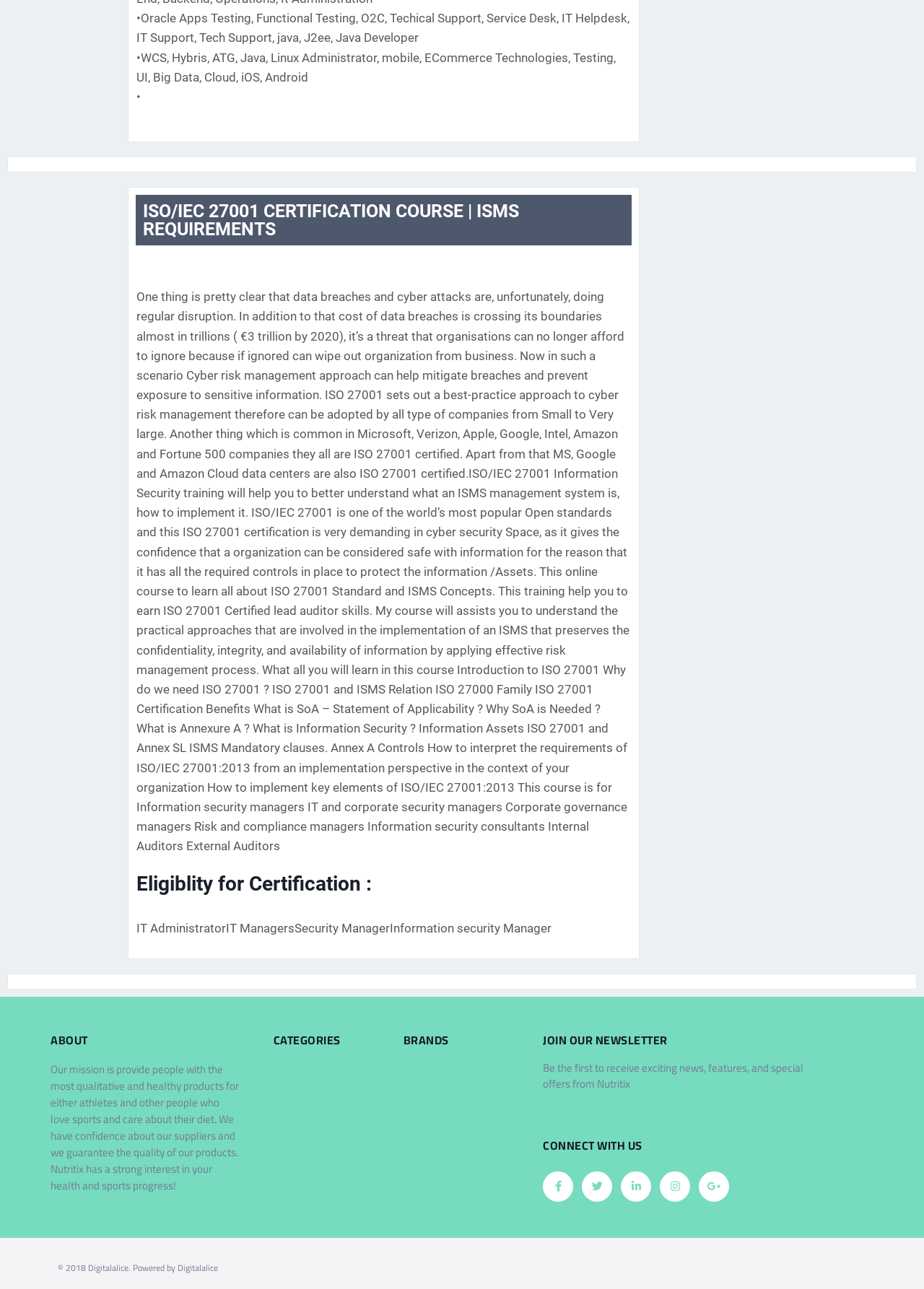How many social media links are present on the webpage?
Based on the screenshot, provide your answer in one word or phrase.

5